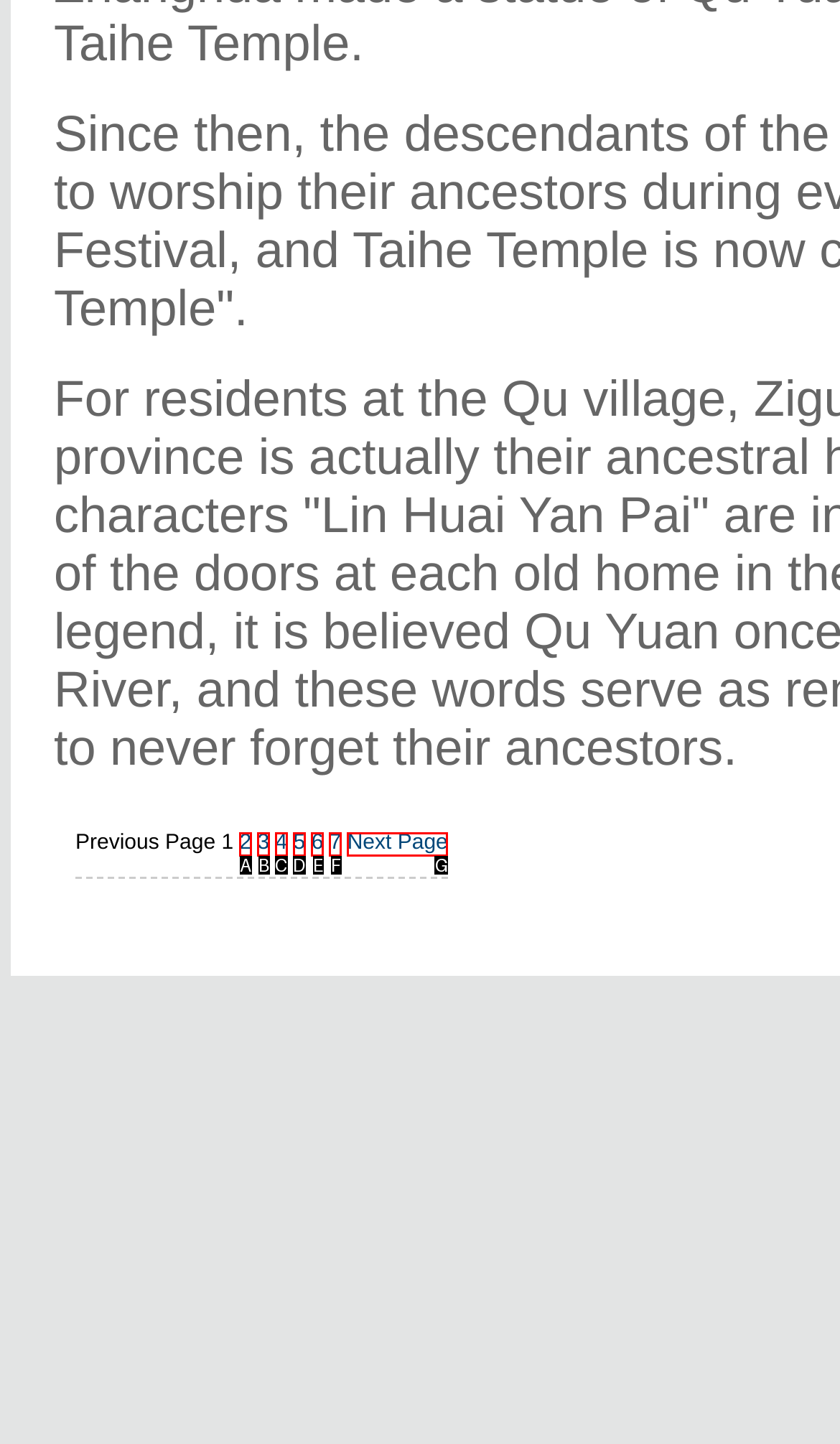Identify the matching UI element based on the description: alt="dmipatiala"
Reply with the letter from the available choices.

None